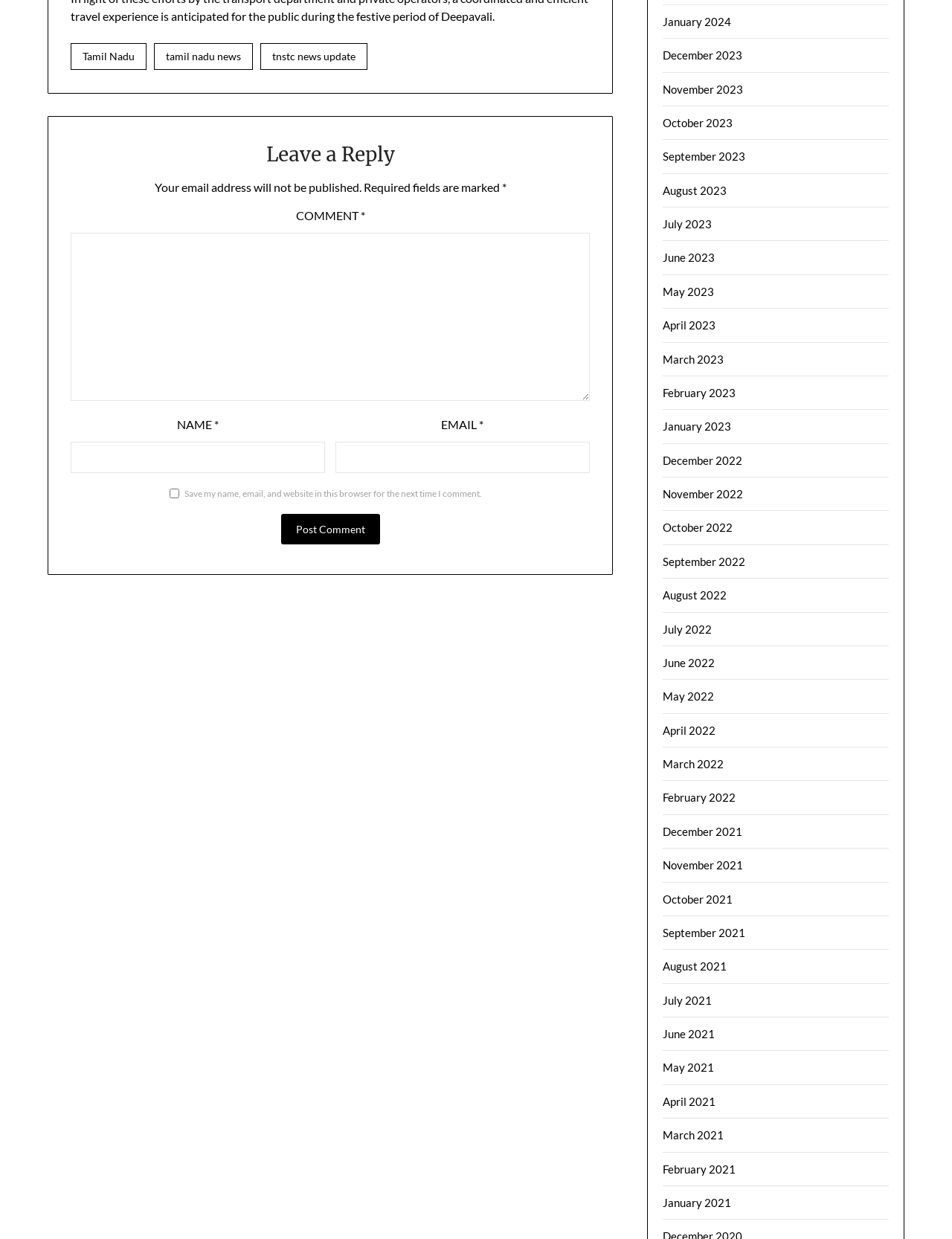Please answer the following question using a single word or phrase: What is the function of the checkbox?

Save user data